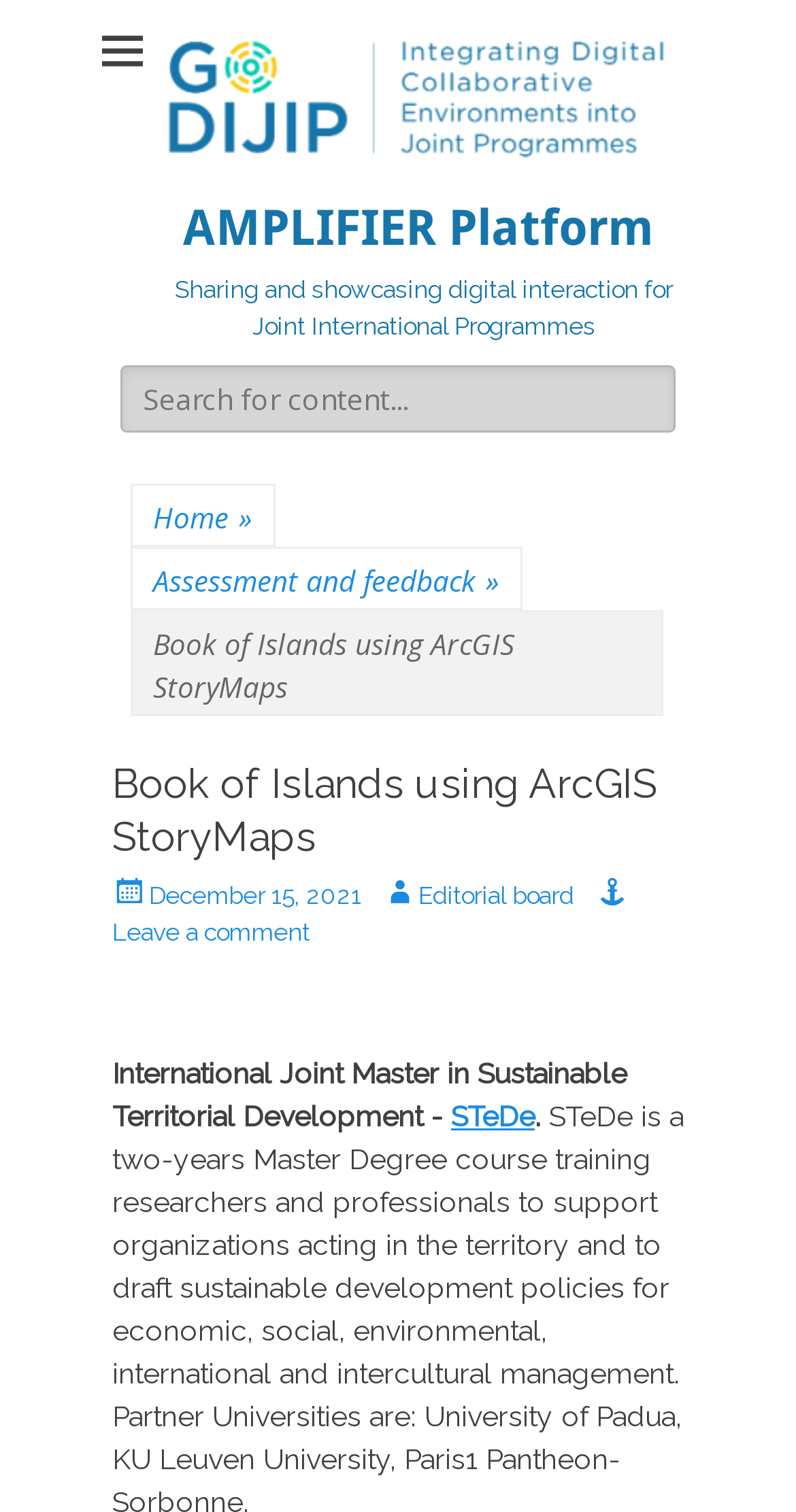Could you find the bounding box coordinates of the clickable area to complete this instruction: "Go to AMPLIFIER Platform"?

[0.192, 0.013, 0.859, 0.12]